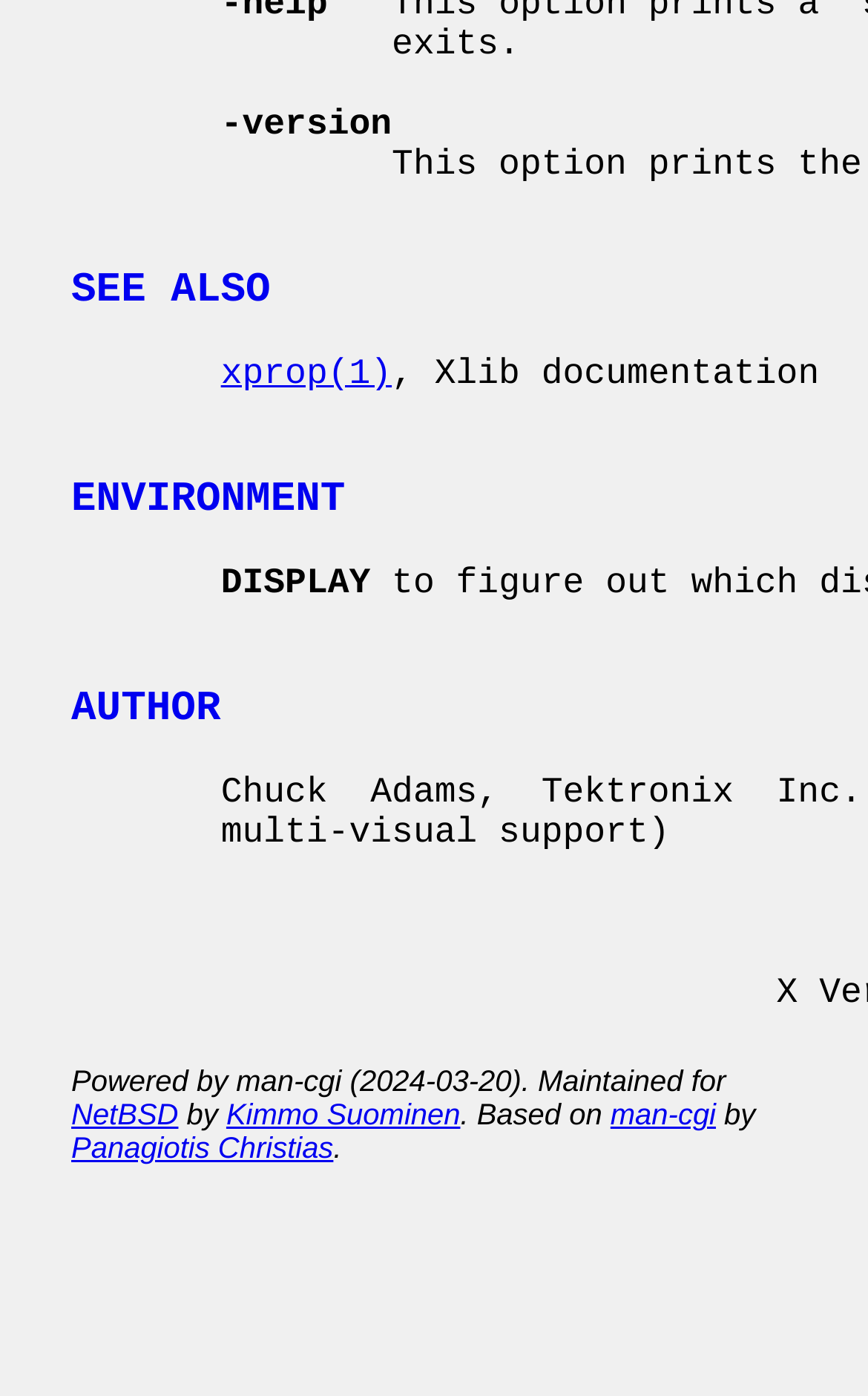Please give the bounding box coordinates of the area that should be clicked to fulfill the following instruction: "go to ENVIRONMENT". The coordinates should be in the format of four float numbers from 0 to 1, i.e., [left, top, right, bottom].

[0.082, 0.34, 0.398, 0.375]